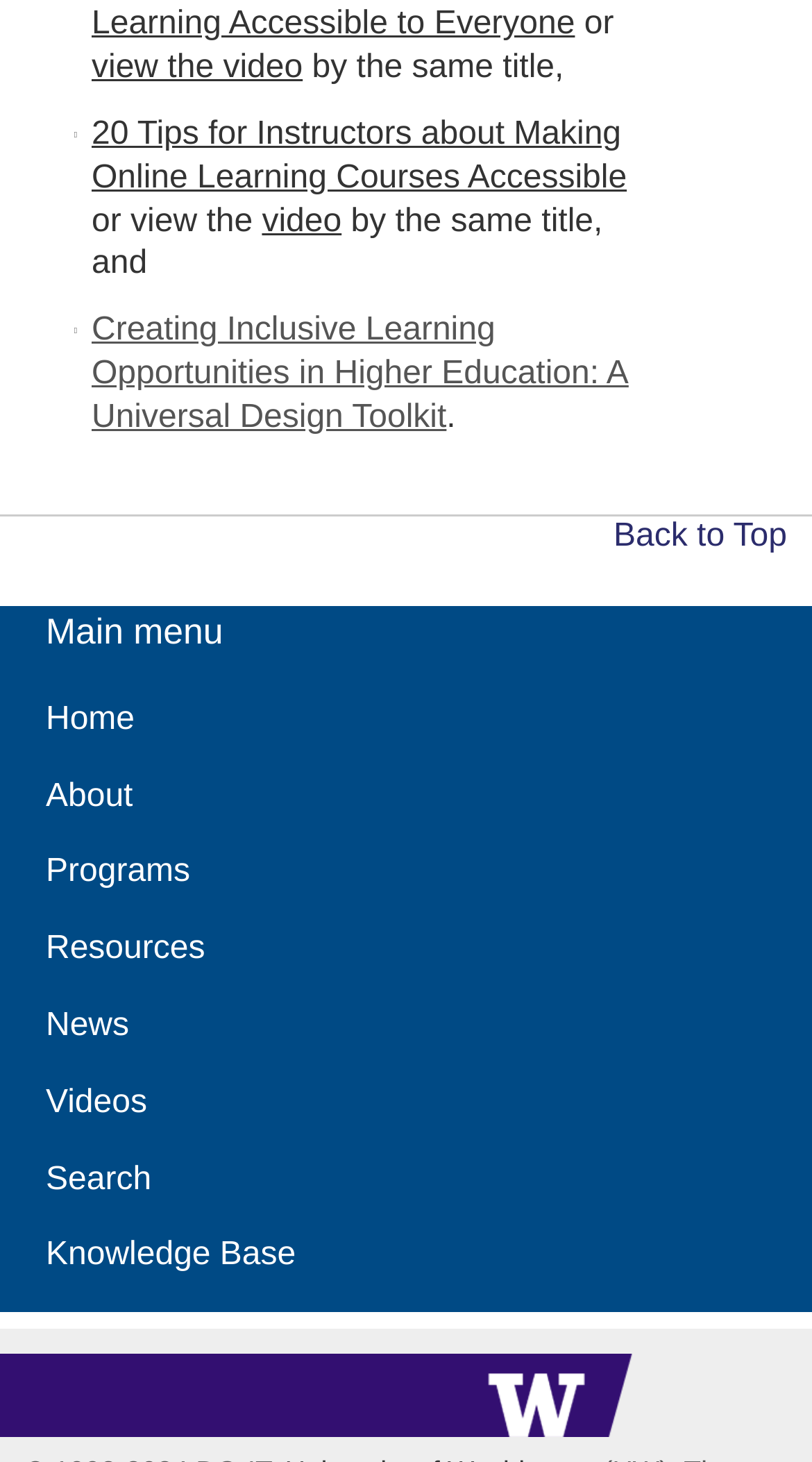Extract the bounding box coordinates of the UI element described: "view the video". Provide the coordinates in the format [left, top, right, bottom] with values ranging from 0 to 1.

[0.113, 0.034, 0.373, 0.058]